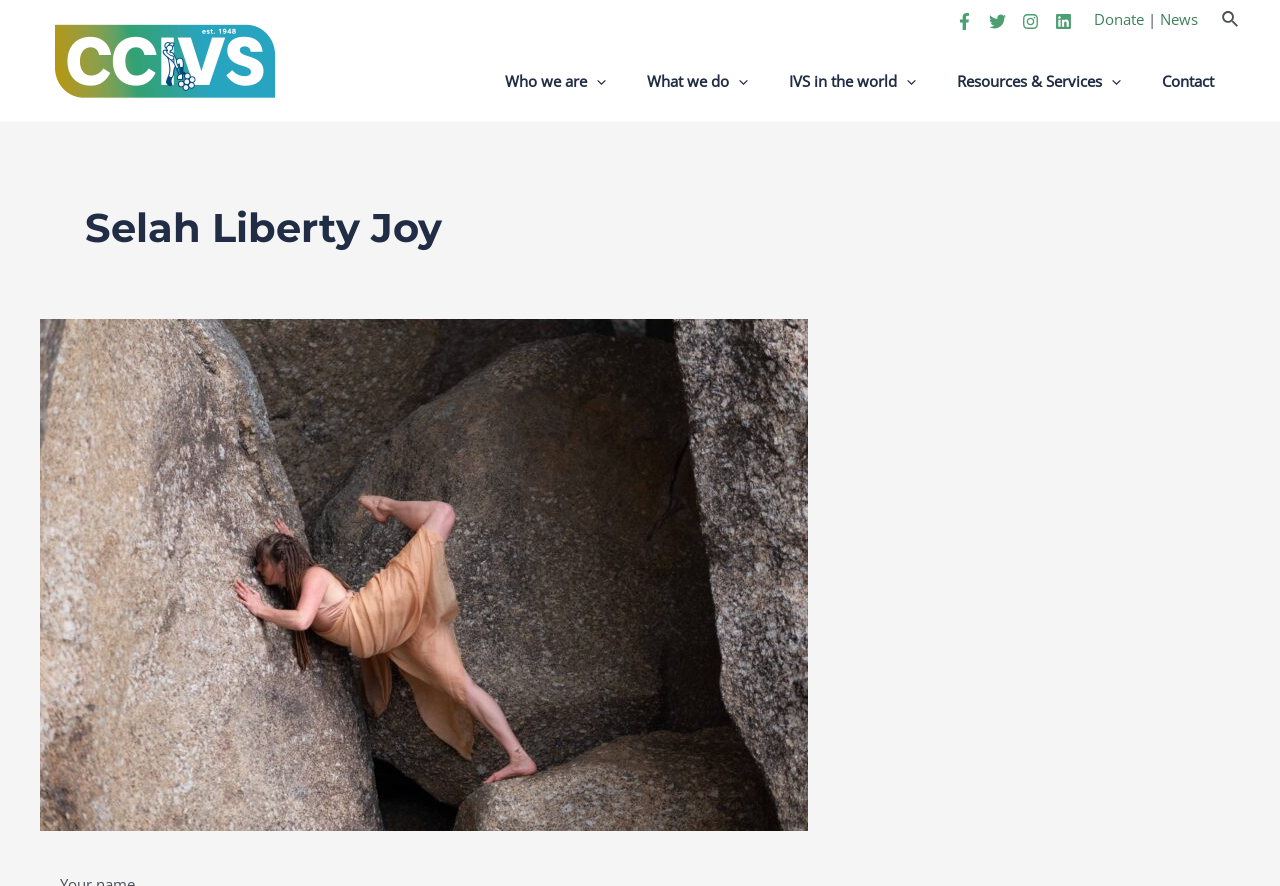What is the last menu item in the site navigation?
Using the image as a reference, answer the question with a short word or phrase.

Contact